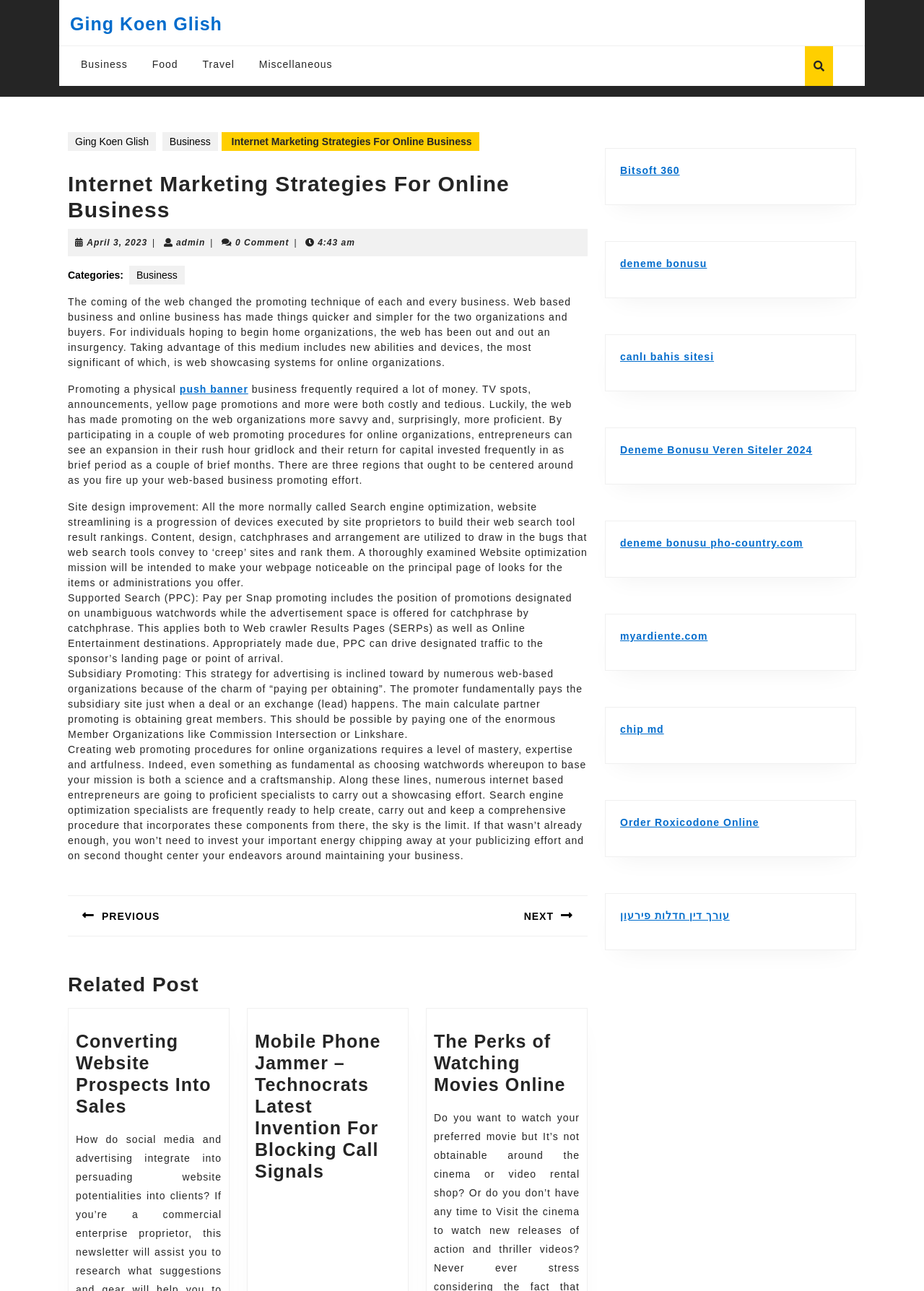Please provide a one-word or phrase answer to the question: 
What is the name of the author of the post?

admin